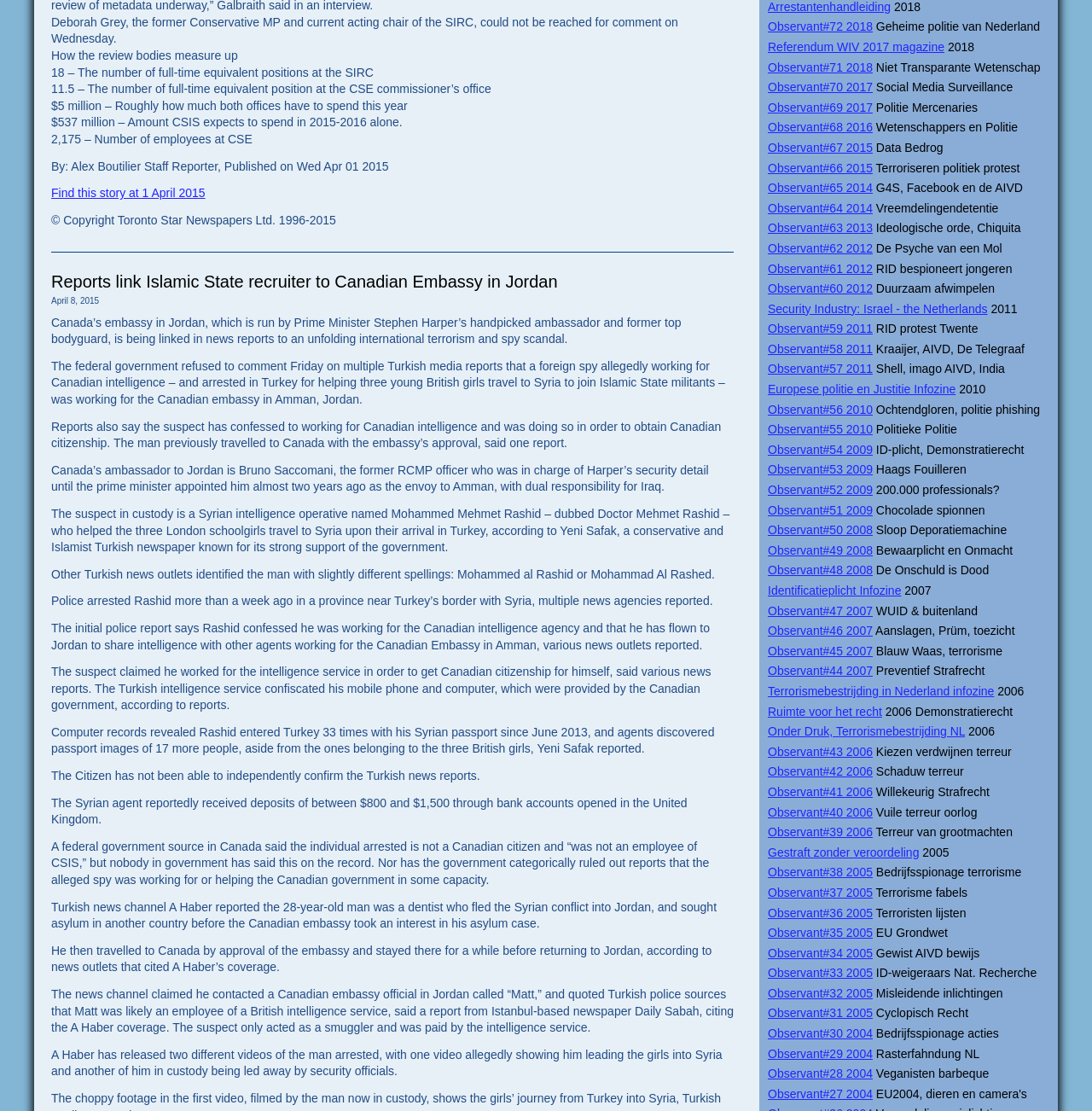Determine the bounding box coordinates of the UI element described below. Use the format (top-left x, top-left y, bottom-right x, bottom-right y) with floating point numbers between 0 and 1: Gestraft zonder veroordeling

[0.703, 0.761, 0.842, 0.773]